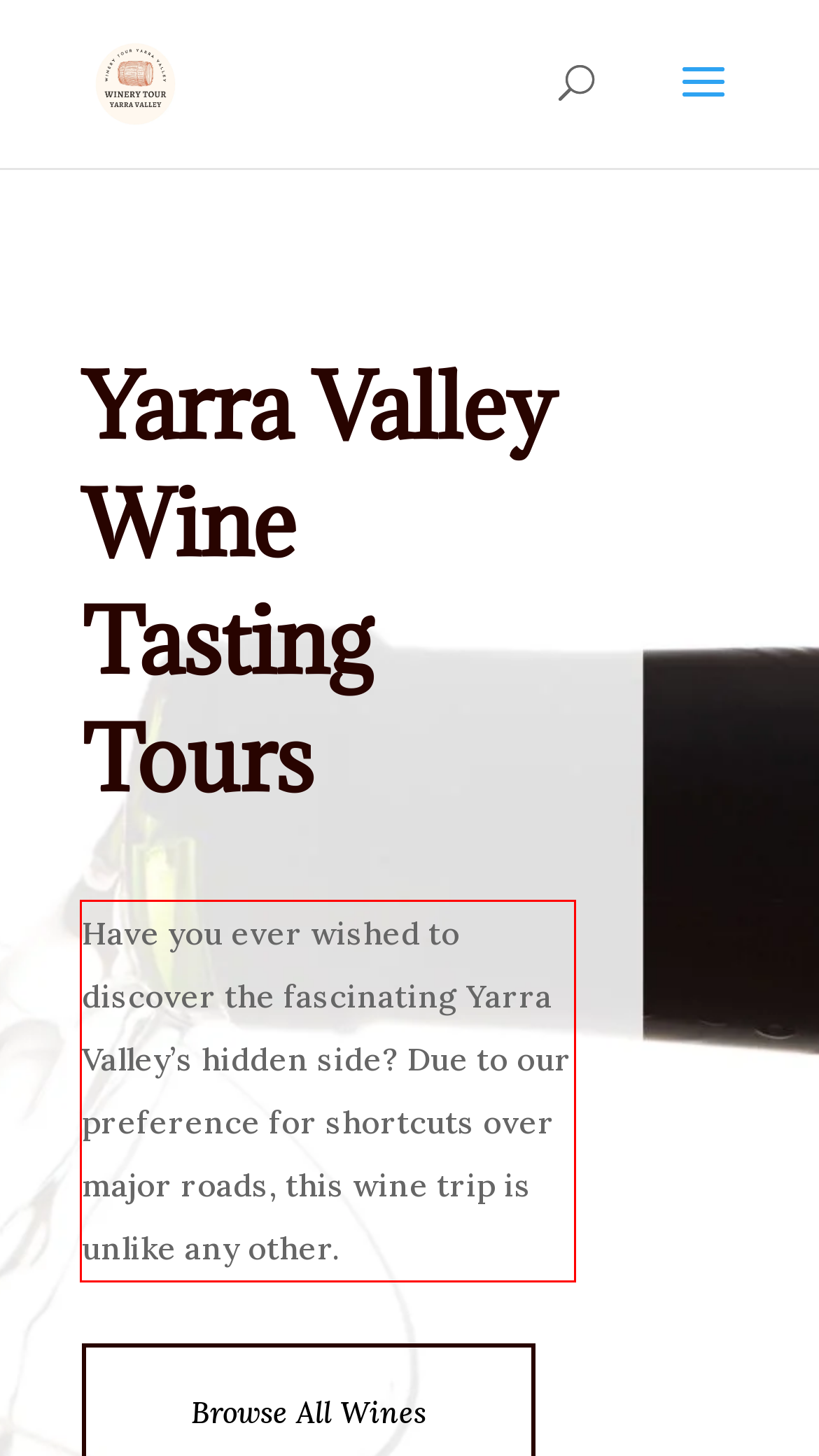From the provided screenshot, extract the text content that is enclosed within the red bounding box.

Have you ever wished to discover the fascinating Yarra Valley’s hidden side? Due to our preference for shortcuts over major roads, this wine trip is unlike any other.